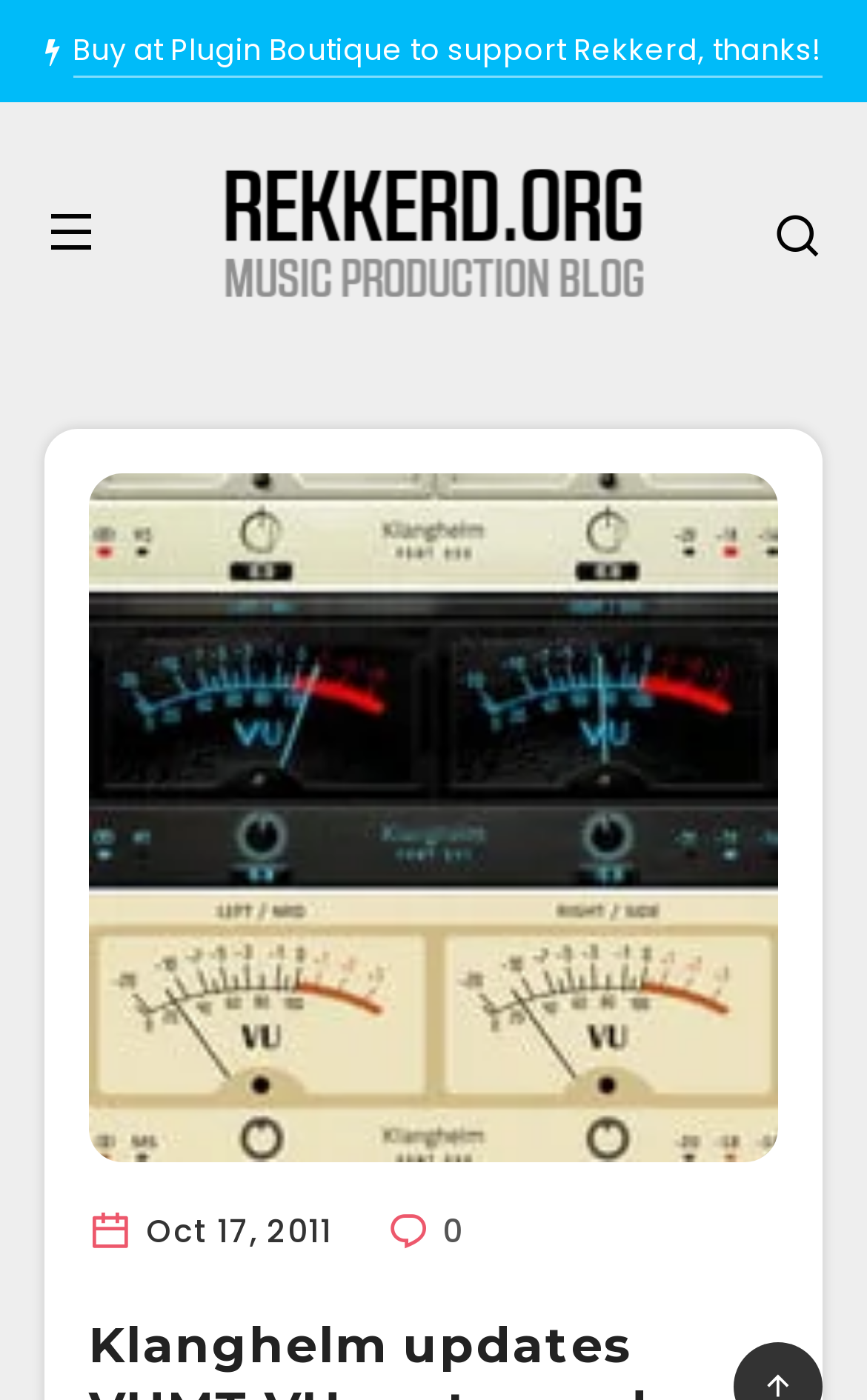Generate a thorough caption that explains the contents of the webpage.

The webpage is about Klanghelm's VUMT VU meter and trim plugin, which has been updated to version 1.5.7. At the top, there is a title that reads "Klanghelm VUMT VU-meter and trim effect updated to v1.5.7". Below the title, there are two links side by side. The first link, "Buy at Plugin Boutique to support Rekkerd, thanks!", is located on the left and takes up most of the width of the page. The second link, "Rekkerd.org", is on the right and has an associated image with the same name. 

On the right side of the page, near the top, there is a small icon represented by the Unicode character "\uee99". Below this icon, there is a timestamp "Oct 17, 2011" and a link with the text "\ueafc 0".